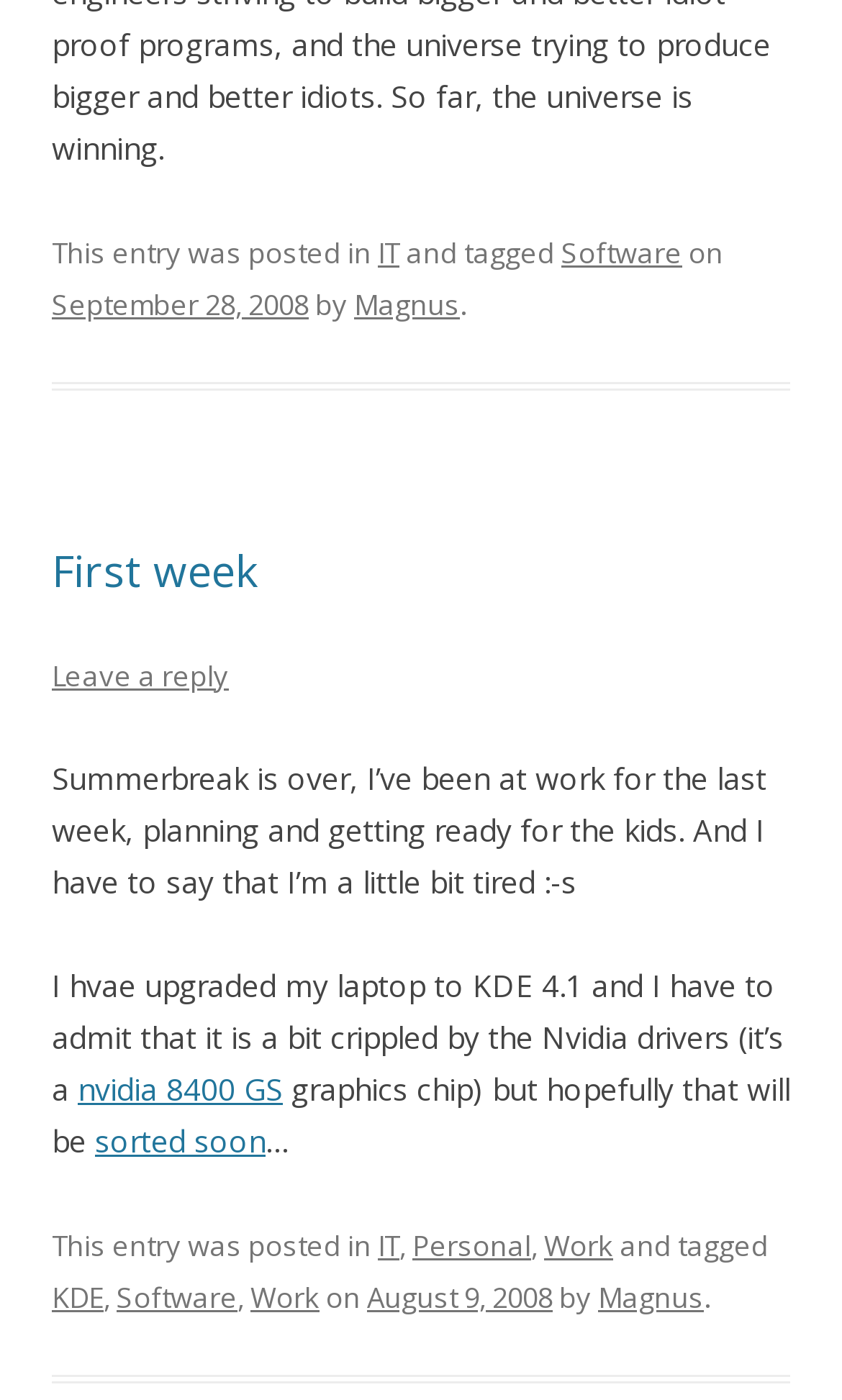What is the graphics chip mentioned in the blog post?
Based on the visual information, provide a detailed and comprehensive answer.

I determined the graphics chip mentioned in the blog post by looking at the text content of the webpage, where it says 'I hvae upgraded my laptop to KDE 4.1 and I have to admit that it is a bit crippled by the Nvidia drivers (it’s a nvidia 8400 GS graphics chip) but hopefully that will be sorted soon'.